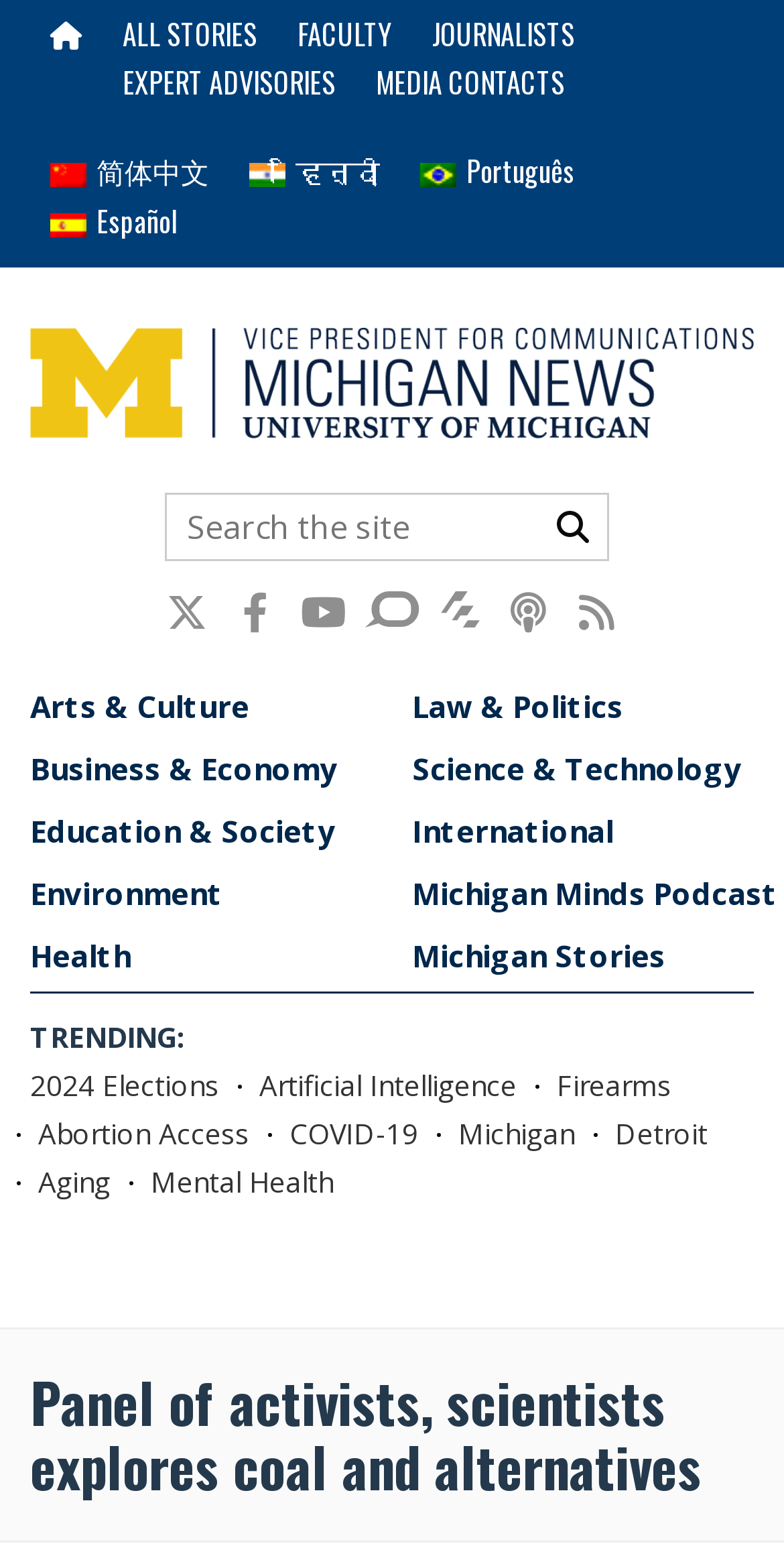What is the topic of the panel discussion?
Based on the visual, give a brief answer using one word or a short phrase.

Coal and alternatives